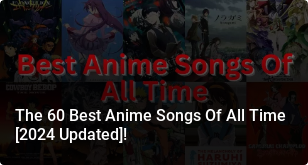What is the purpose of the image?
Please provide a single word or phrase based on the screenshot.

To invite readers to explore